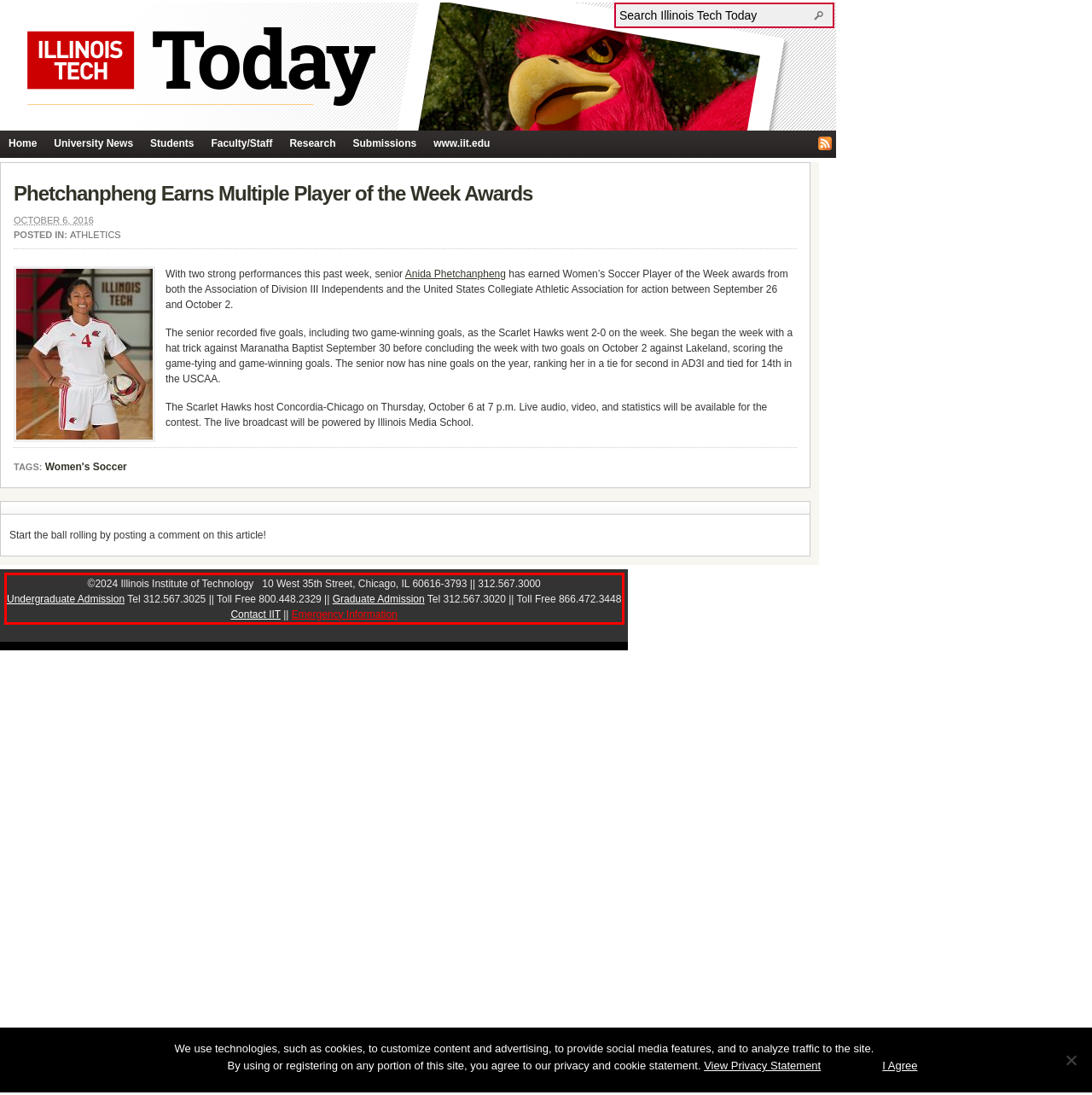Examine the screenshot of the webpage, locate the red bounding box, and generate the text contained within it.

©2024 Illinois Institute of Technology 10 West 35th Street, Chicago, IL 60616-3793 || 312.567.3000 Undergraduate Admission Tel 312.567.3025 || Toll Free 800.448.2329 || Graduate Admission Tel 312.567.3020 || Toll Free 866.472.3448 Contact IIT || Emergency Information